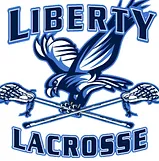Provide a thorough description of the image presented.

This image showcases the emblem of the Liberty Falcons Boys Lacrosse team. Prominently displayed at the top is the word "LIBERTY" in bold, blue lettering, symbolizing the team's spirit and pride. Below it, a fierce eagle is depicted, representing strength and agility, with its wings outstretched. The eagle is clenching a lacrosse stick with its talons, emphasizing the team's connection to the sport. Flanking the eagle are two crossed lacrosse sticks, further reinforcing the focus on lacrosse. The overall color scheme features shades of blue and white, creating an energetic and vibrant visual that reflects the team's dynamic presence in the sport.